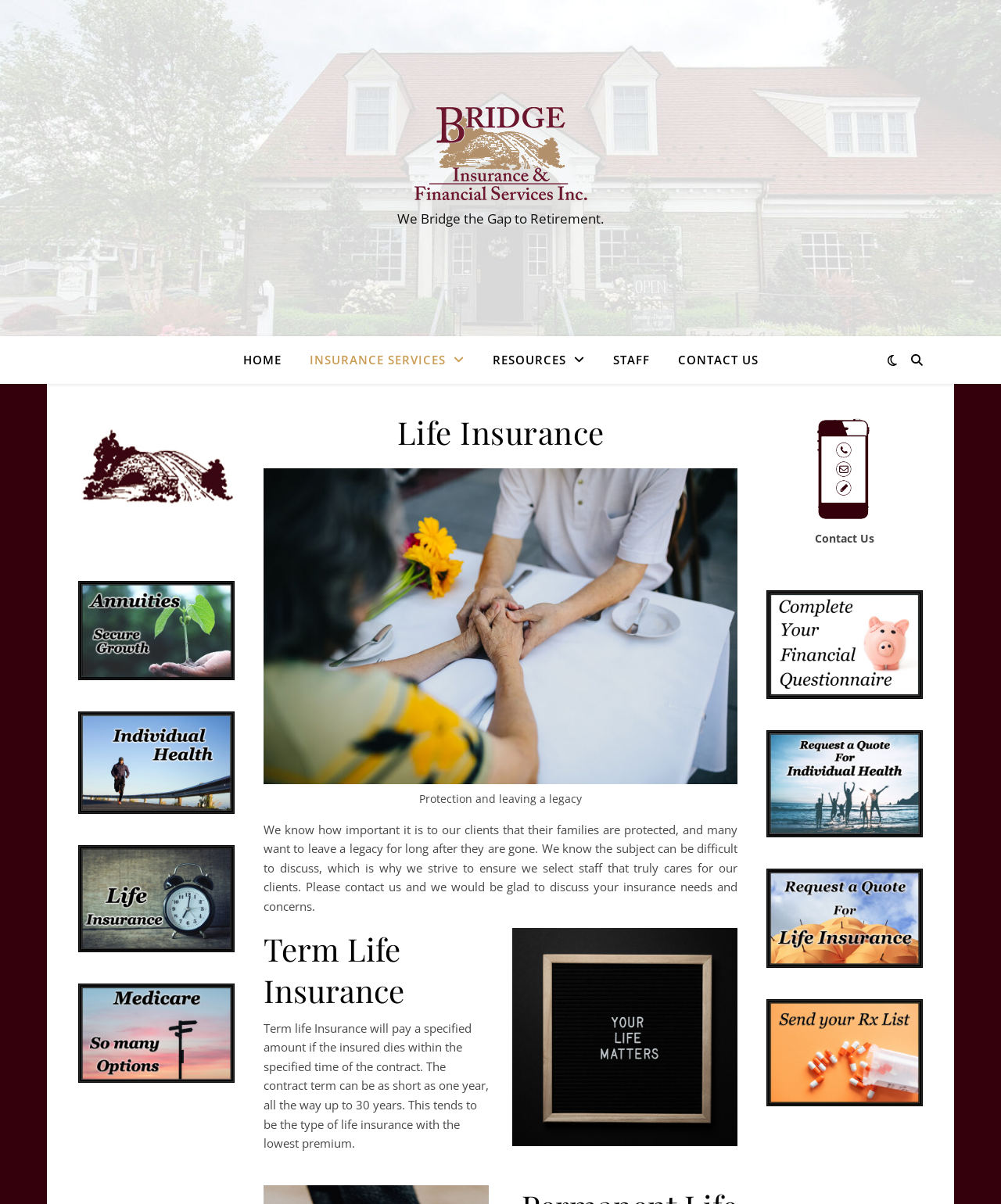Detail the features and information presented on the webpage.

This webpage is about Life Insurance and Financial Services provided by Bridge Insurance and Financial Services Inc. At the top, there is a logo of the company, accompanied by a link to the company's homepage. Below the logo, there is a tagline "We Bridge the Gap to Retirement." 

The main navigation menu is located at the top, consisting of five links: "HOME", "INSURANCE SERVICES", "RESOURCES", "STAFF", and "CONTACT US". 

On the left side, there is a column of five figures, each containing a link. Above this column, there is a header "Life Insurance" and a figure with a caption "Protection and leaving a legacy". 

Below the header, there is a paragraph of text explaining the importance of life insurance and the company's approach to selecting staff who care for their clients. 

Further down, there is a section about "Term Life Insurance", which includes a heading, a paragraph of text explaining the concept, and a figure. 

On the right side, there is another column of five figures, each containing a link. At the top of this column, there is a figure with a link to "Contact Us" and a caption.